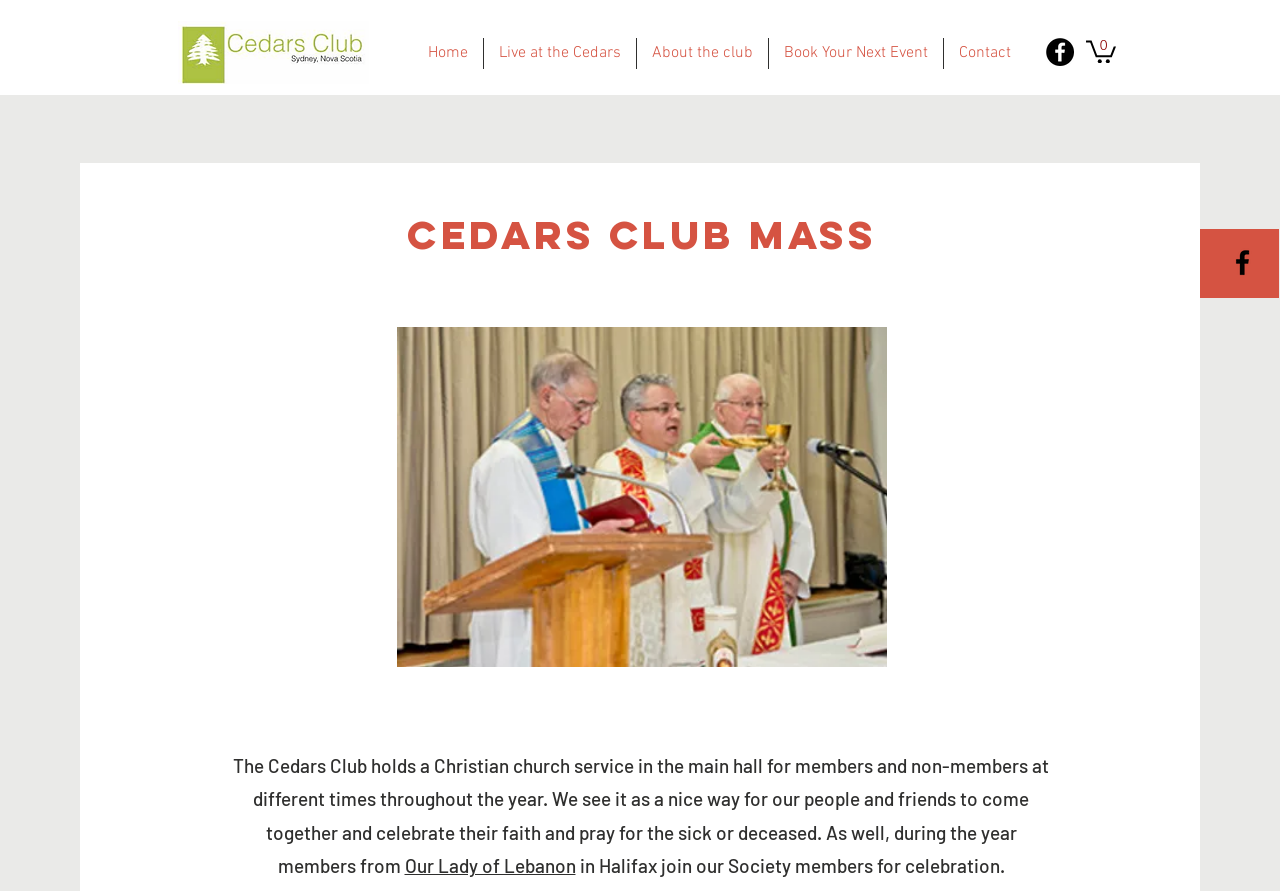Extract the bounding box coordinates for the UI element described by the text: "Contact". The coordinates should be in the form of [left, top, right, bottom] with values between 0 and 1.

[0.737, 0.043, 0.801, 0.077]